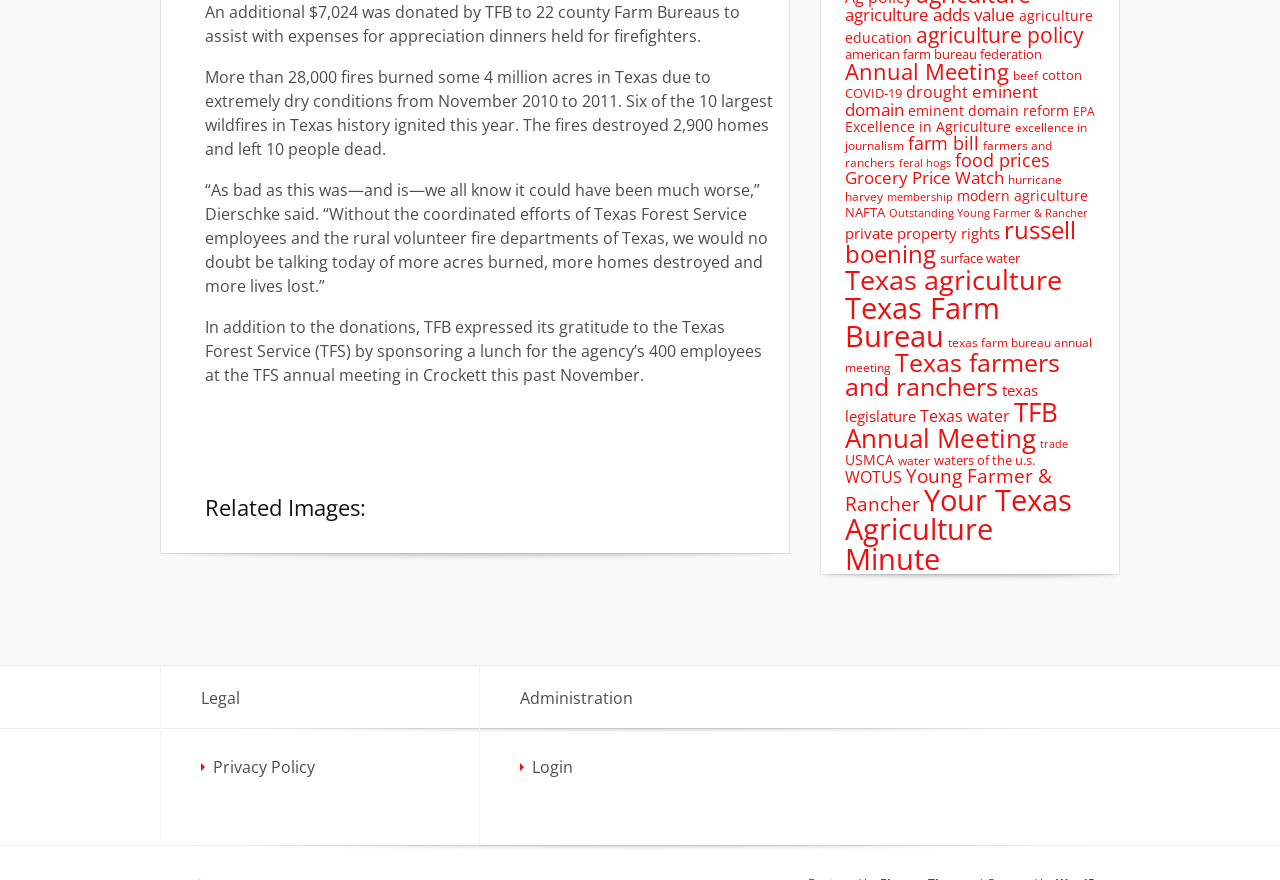How many items are related to 'Texas Farm Bureau'?
Provide a one-word or short-phrase answer based on the image.

265